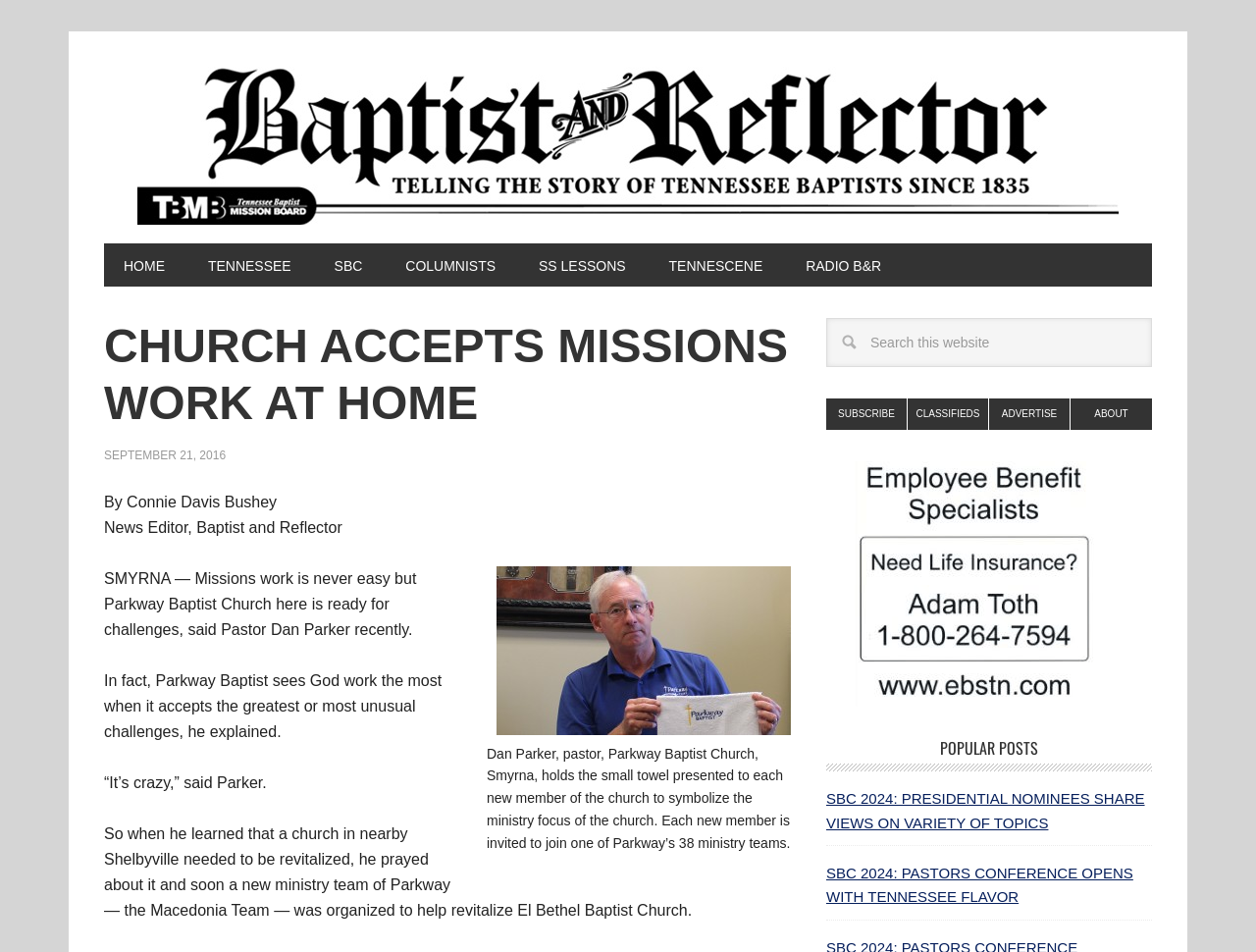Answer the question with a brief word or phrase:
What is the date mentioned in the article?

SEPTEMBER 21, 2016